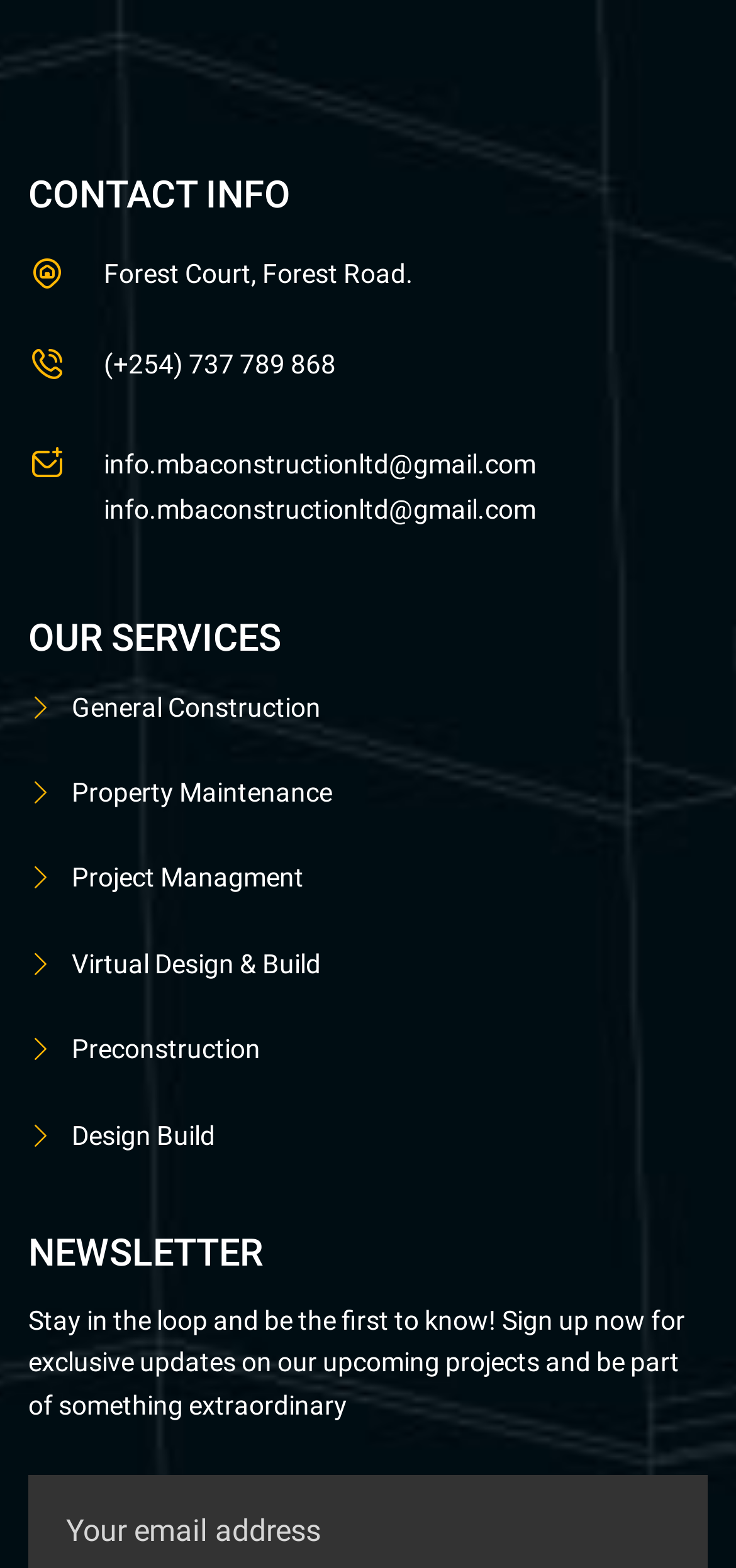What is the company's email address?
Refer to the screenshot and deliver a thorough answer to the question presented.

The company's email address can be found in the 'CONTACT INFO' section, which is located at the top of the webpage. There are two instances of the email address, but they are the same.